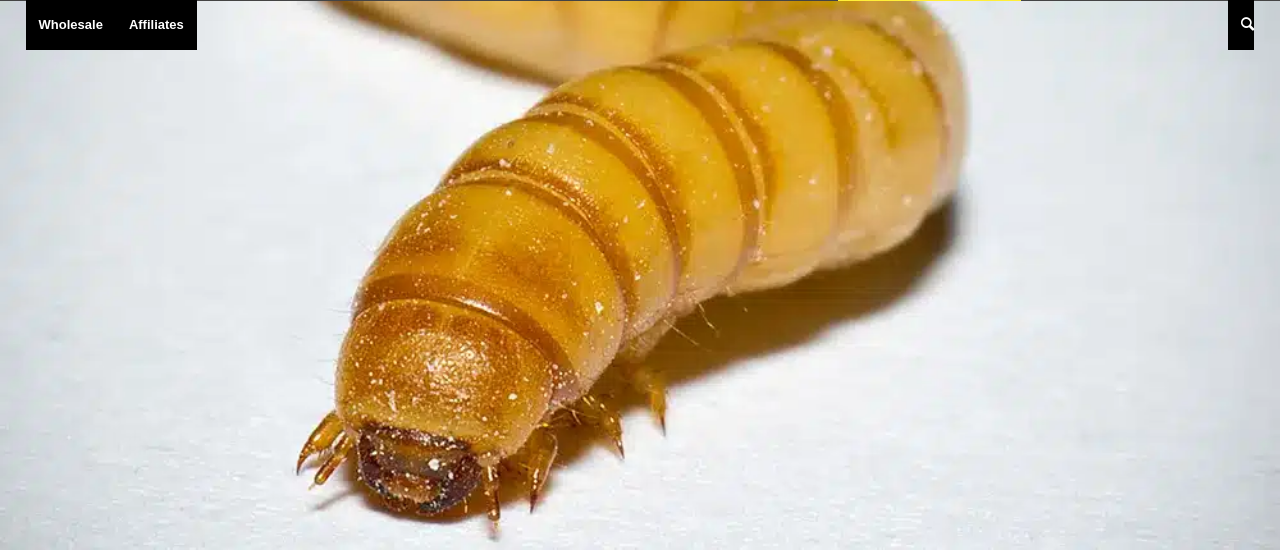Give a short answer using one word or phrase for the question:
What type of surface is the mealworm on?

Light-colored